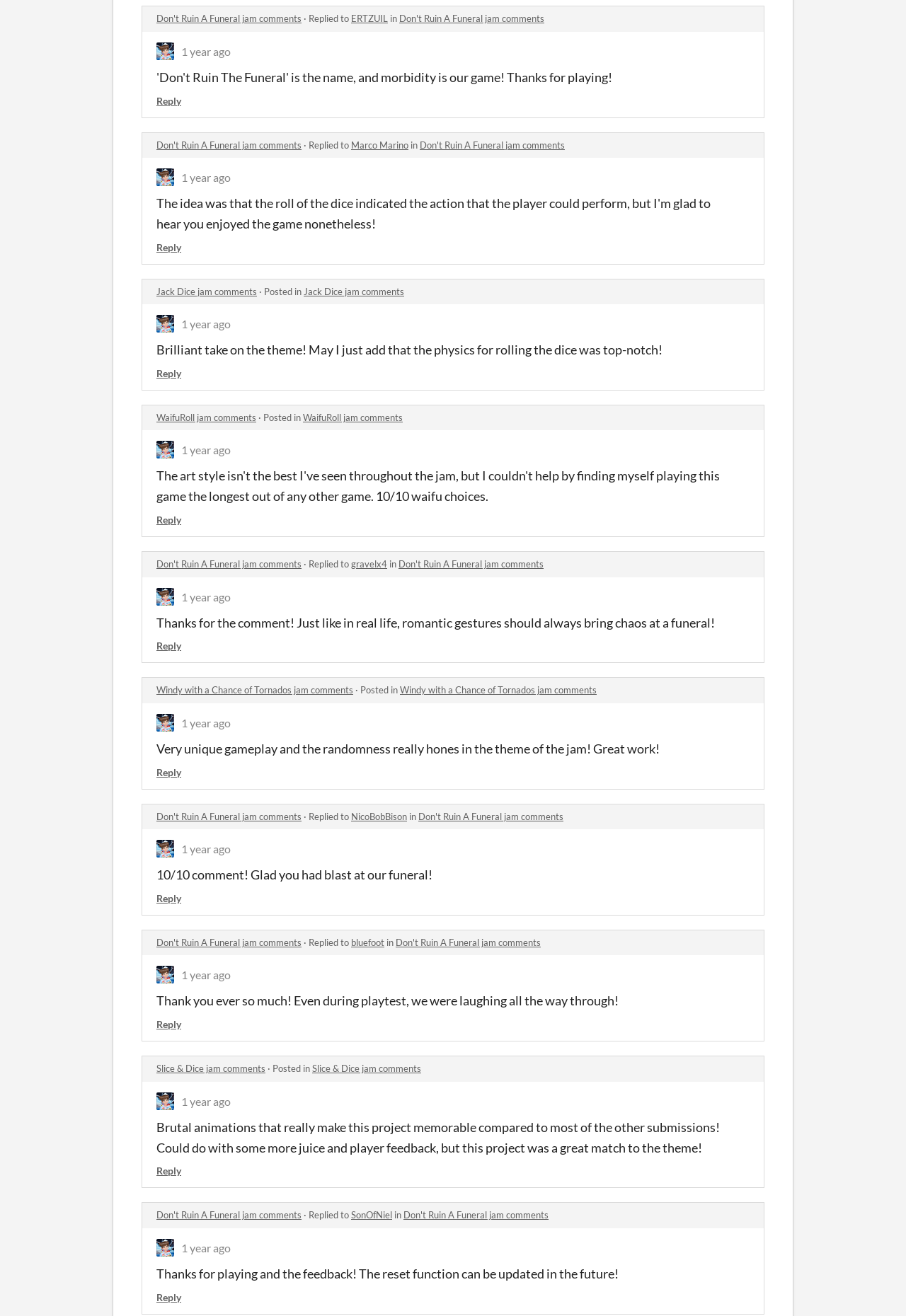Please locate the clickable area by providing the bounding box coordinates to follow this instruction: "View a jam comment".

[0.173, 0.01, 0.333, 0.018]